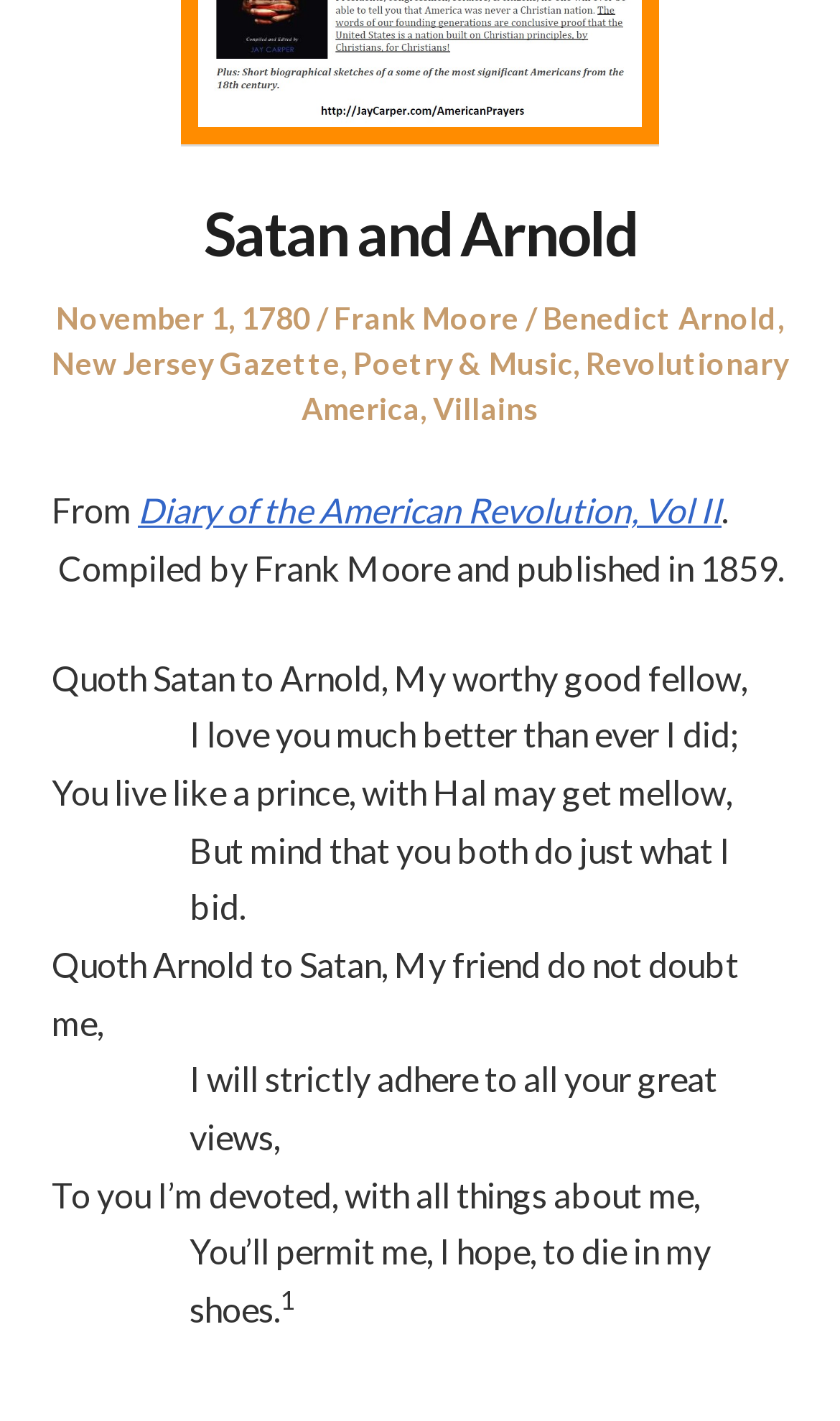Based on the element description "Revolutionary America", predict the bounding box coordinates of the UI element.

[0.359, 0.243, 0.938, 0.301]